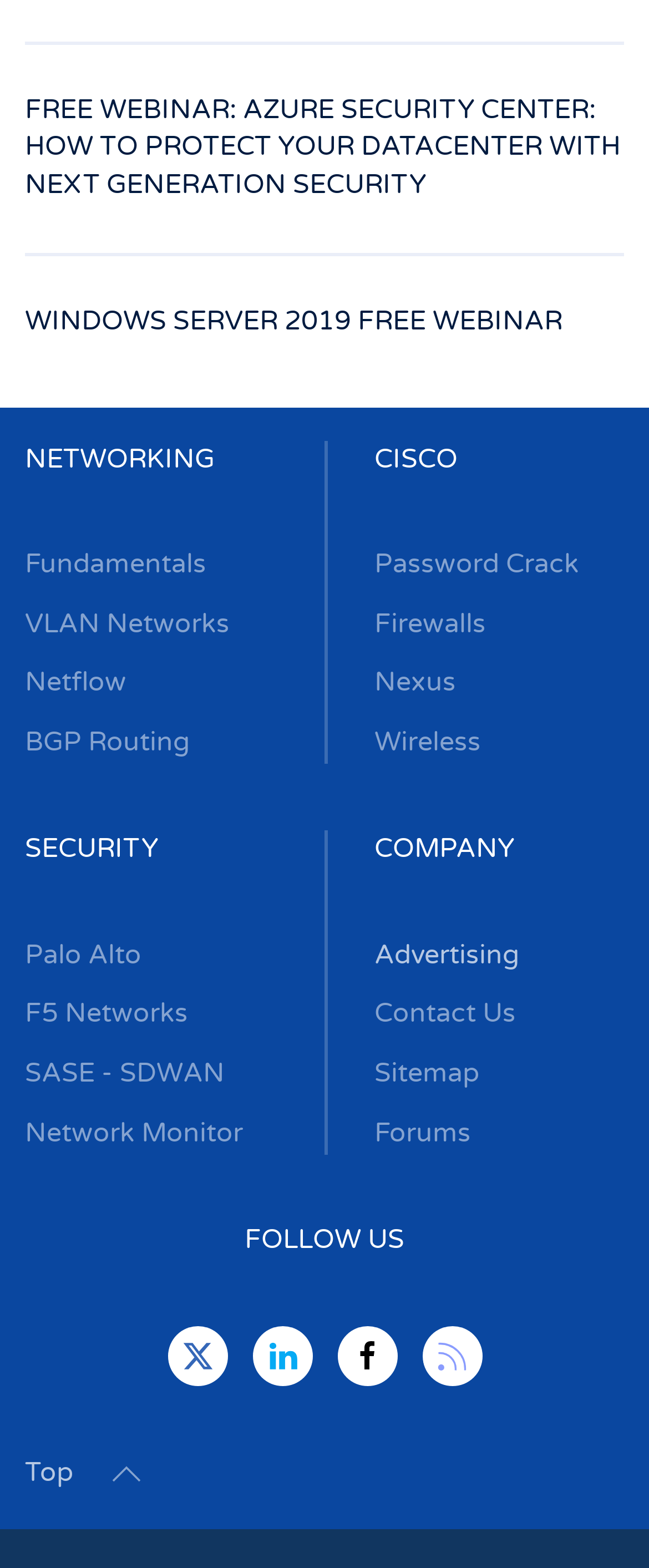Find the bounding box coordinates for the area that should be clicked to accomplish the instruction: "Search".

None